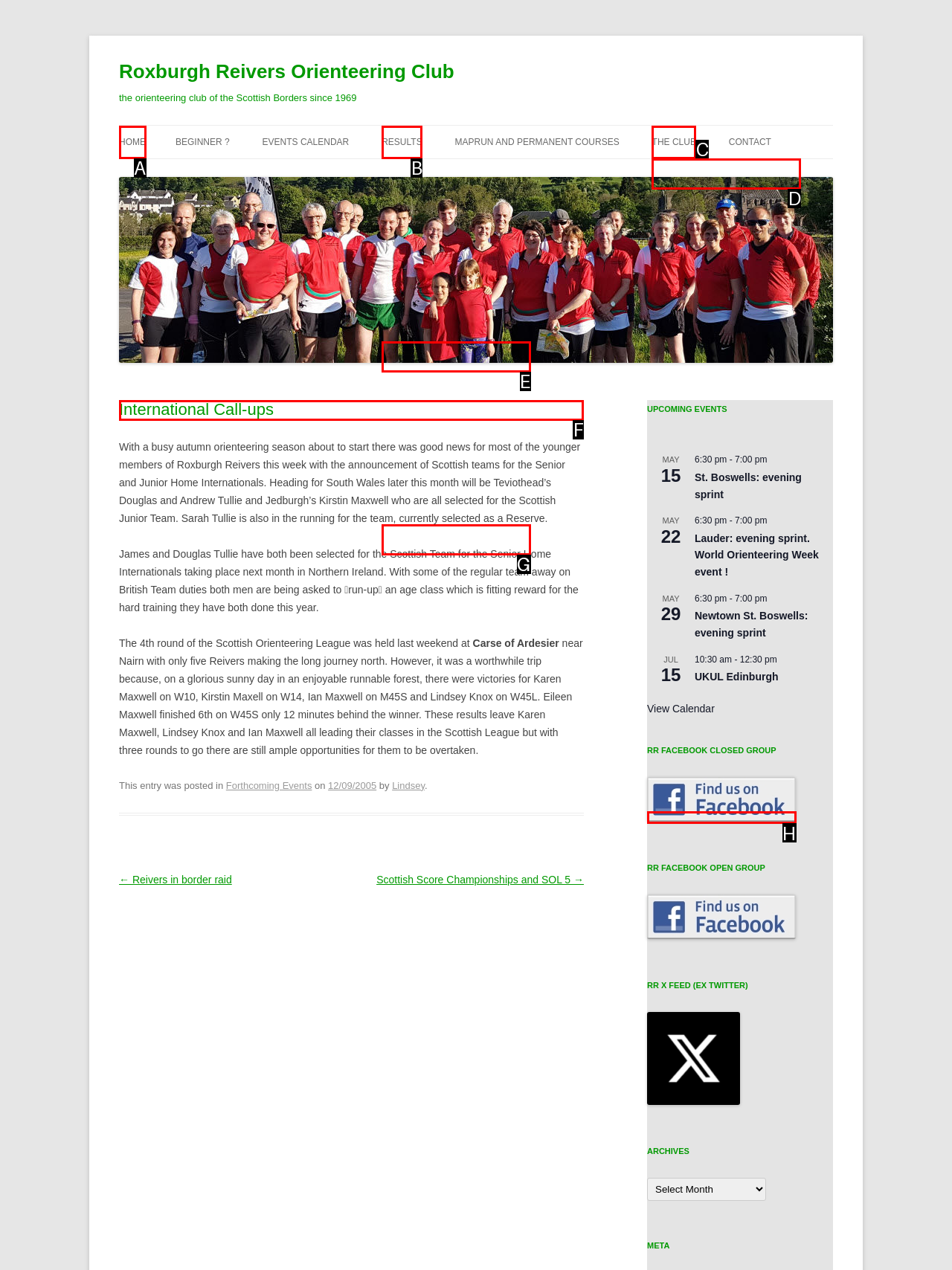Identify the correct UI element to click for the following task: Read about 'International Call-ups' Choose the option's letter based on the given choices.

F